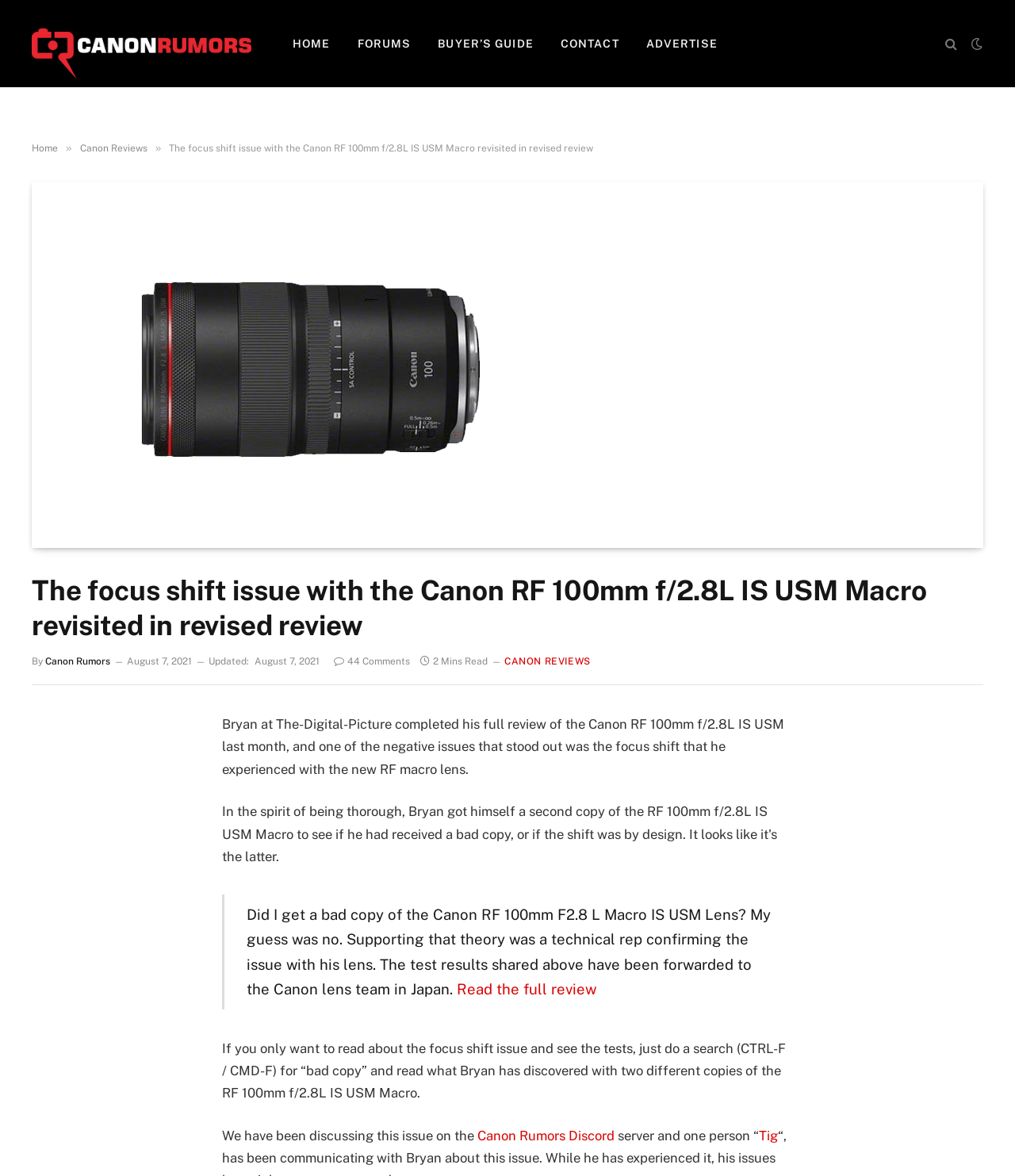Determine the title of the webpage and give its text content.

The focus shift issue with the Canon RF 100mm f/2.8L IS USM Macro revisited in revised review